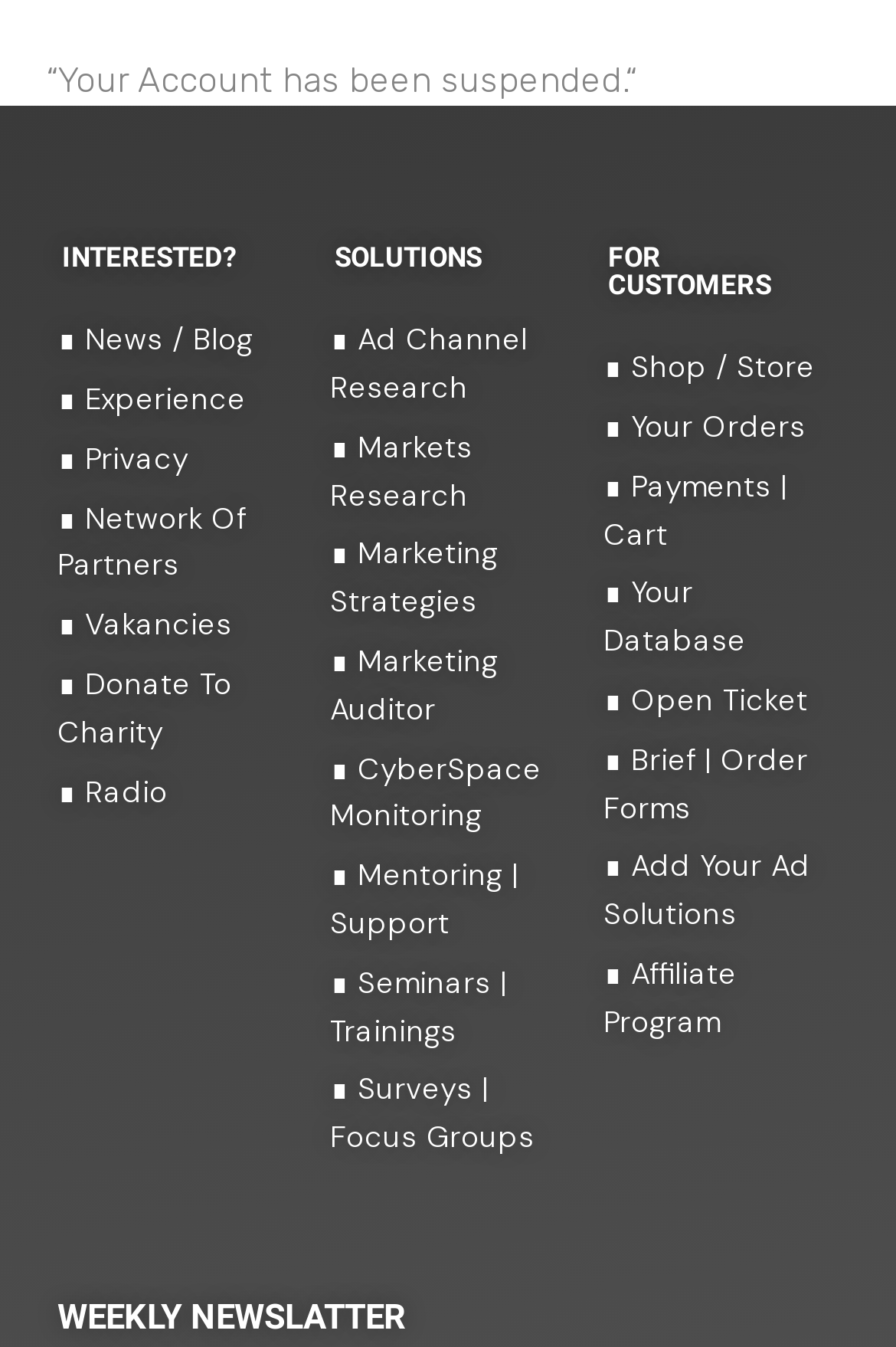Can you show the bounding box coordinates of the region to click on to complete the task described in the instruction: "Check news and blog"?

[0.064, 0.236, 0.317, 0.271]